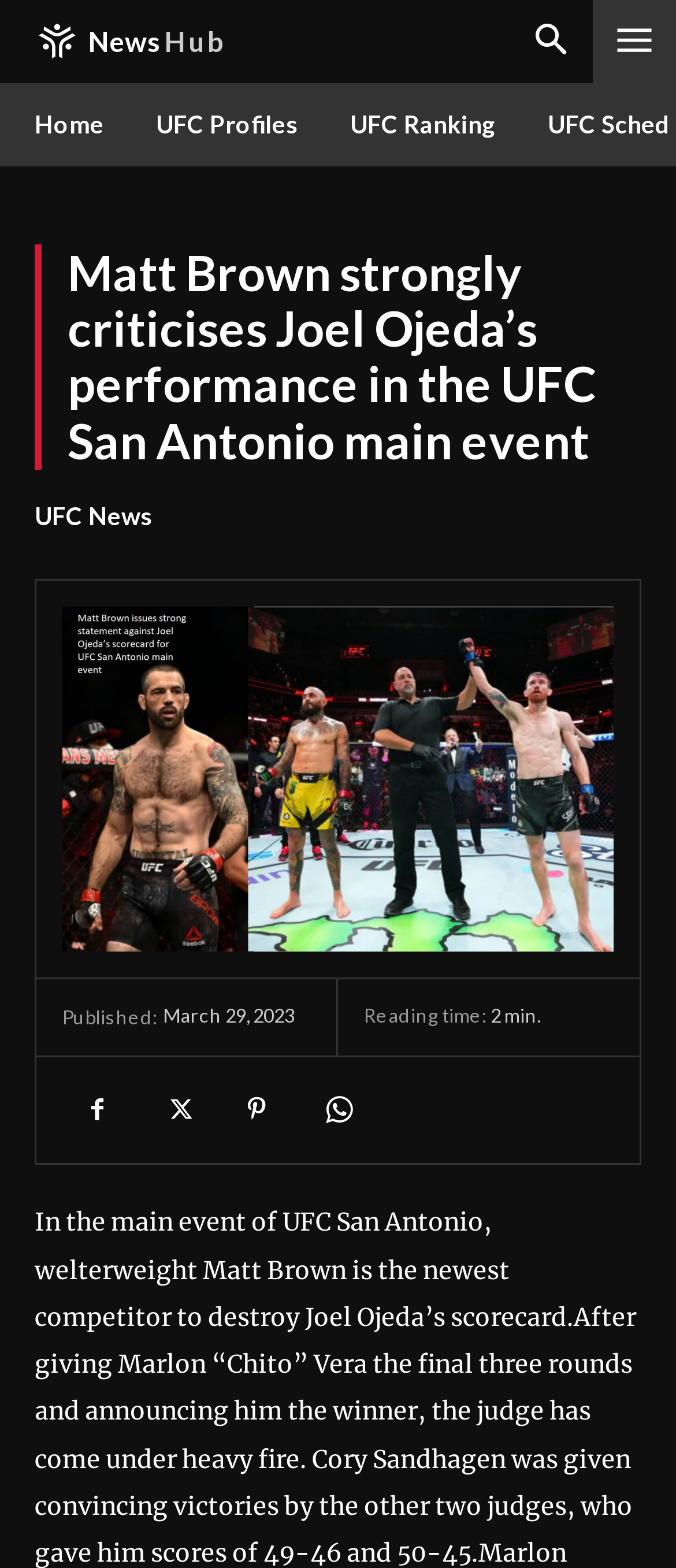What is the unit of the reading time?
Please answer the question as detailed as possible.

The reading time is shown as 'min.', which indicates that the unit is minutes.